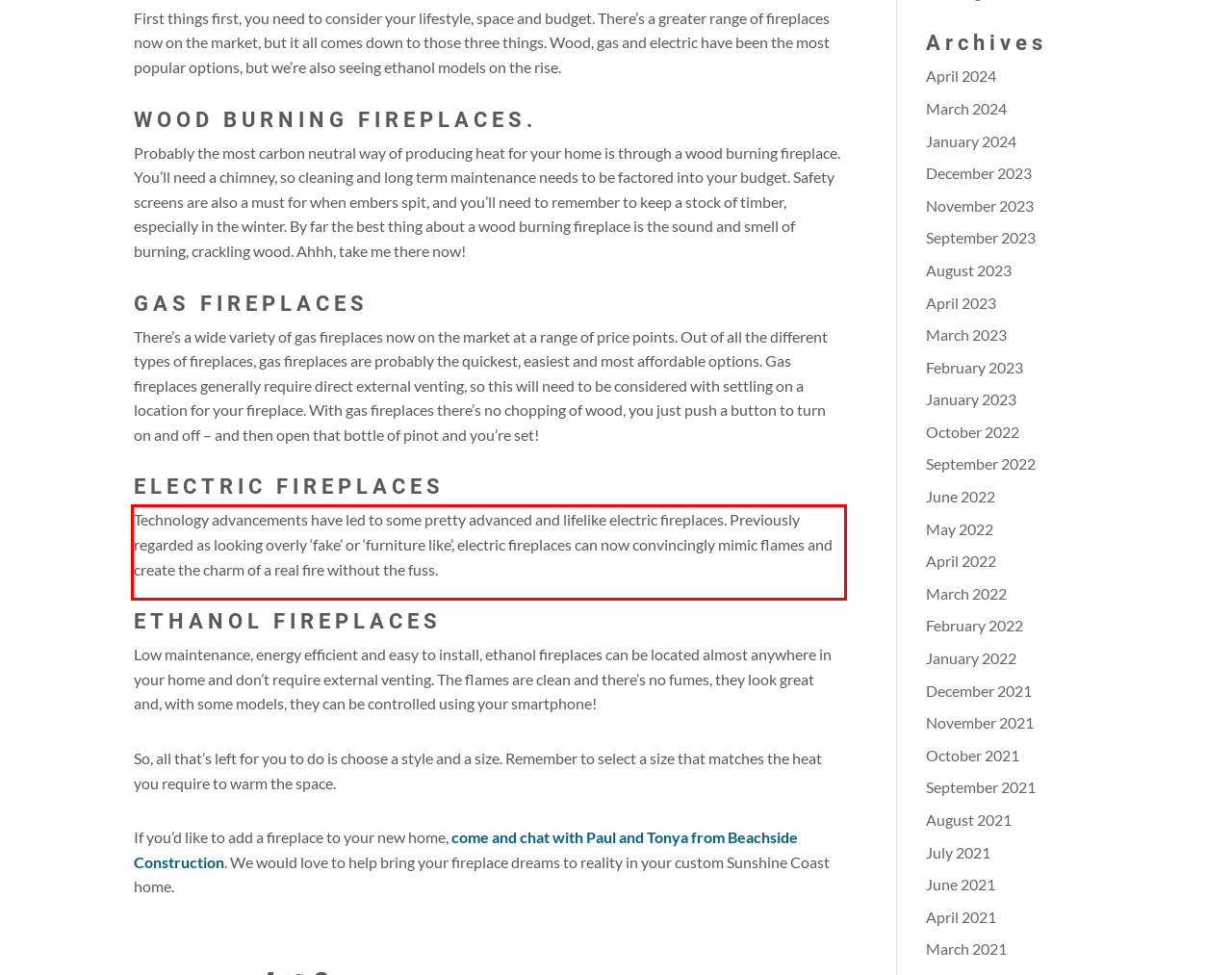Perform OCR on the text inside the red-bordered box in the provided screenshot and output the content.

Technology advancements have led to some pretty advanced and lifelike electric fireplaces. Previously regarded as looking overly ‘fake’ or ‘furniture like’, electric fireplaces can now convincingly mimic flames and create the charm of a real fire without the fuss.